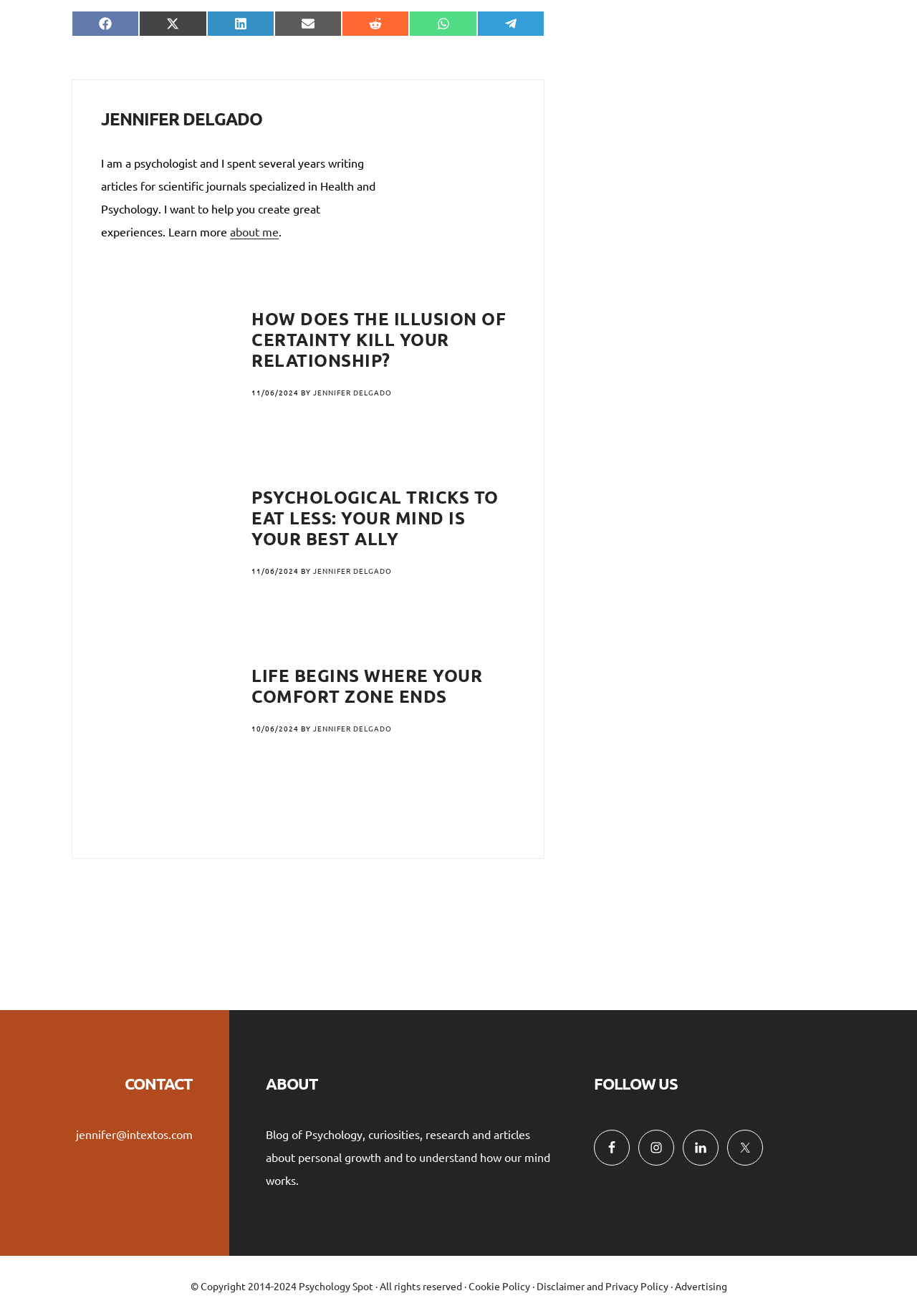Identify the bounding box coordinates of the specific part of the webpage to click to complete this instruction: "Follow Jennifer Delgado on Facebook".

[0.648, 0.858, 0.687, 0.885]